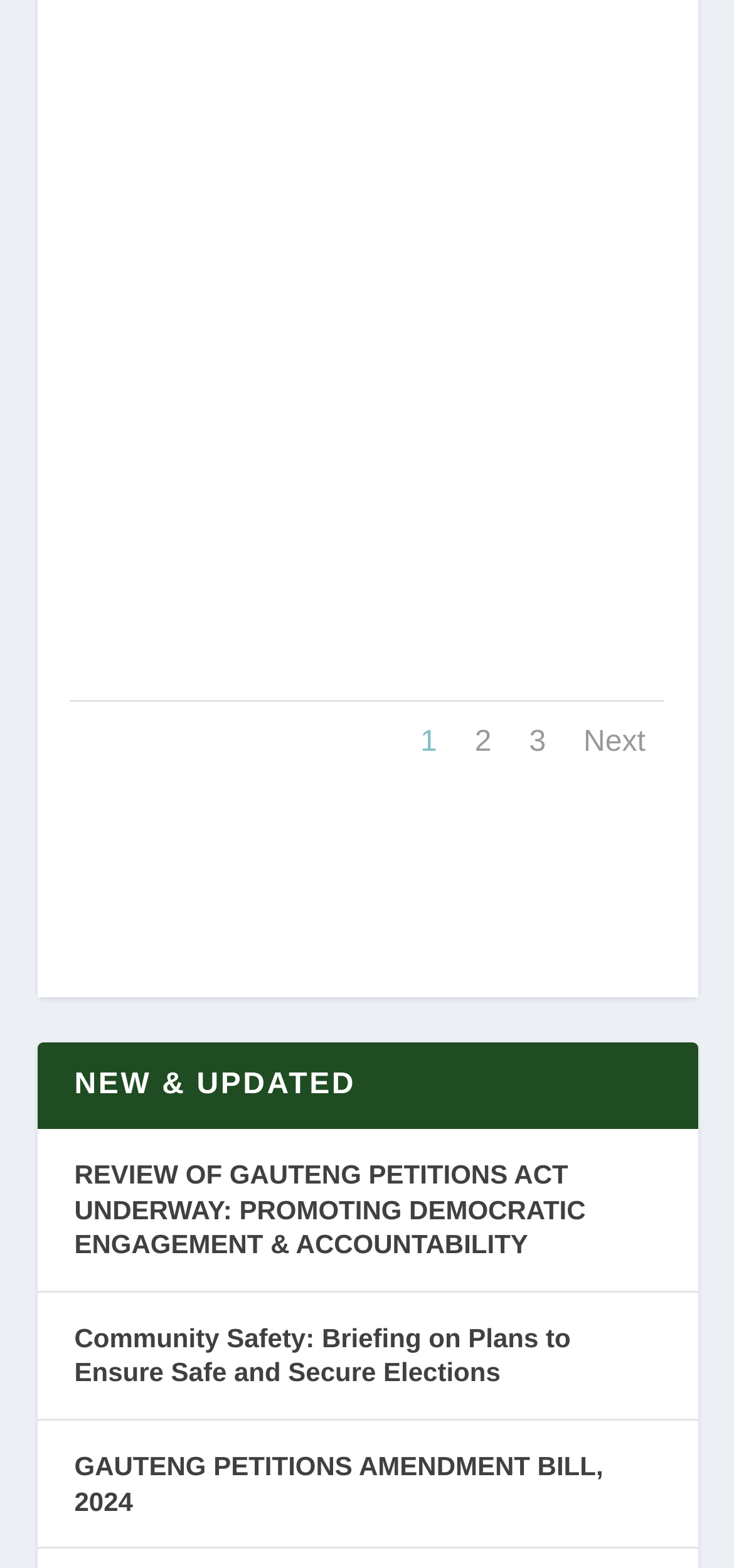Identify the bounding box coordinates of the region that needs to be clicked to carry out this instruction: "Read the 'NEW & UPDATED' section". Provide these coordinates as four float numbers ranging from 0 to 1, i.e., [left, top, right, bottom].

[0.05, 0.665, 0.95, 0.72]